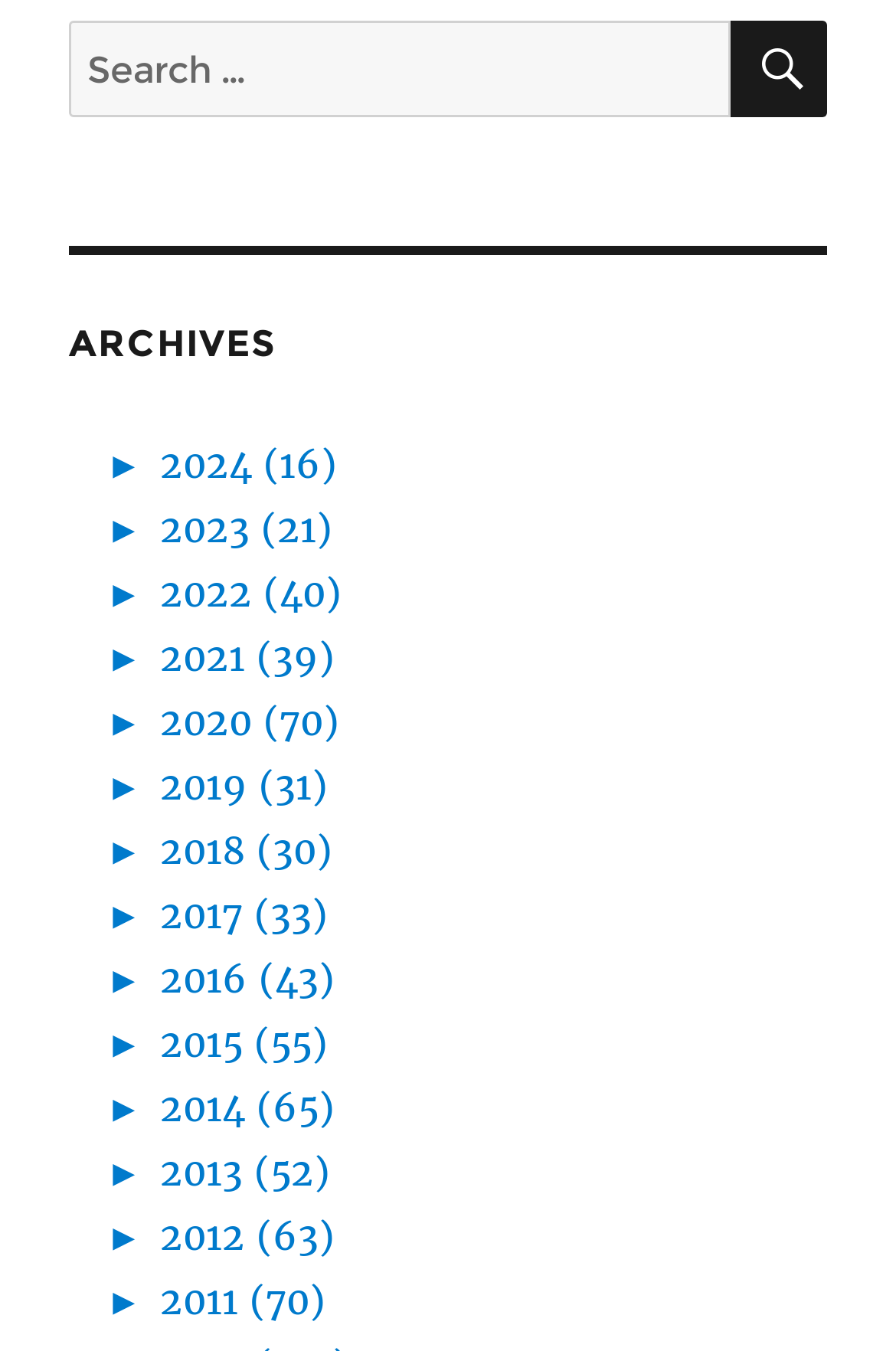What is the function of the button with a magnifying glass icon?
Look at the screenshot and respond with a single word or phrase.

Search